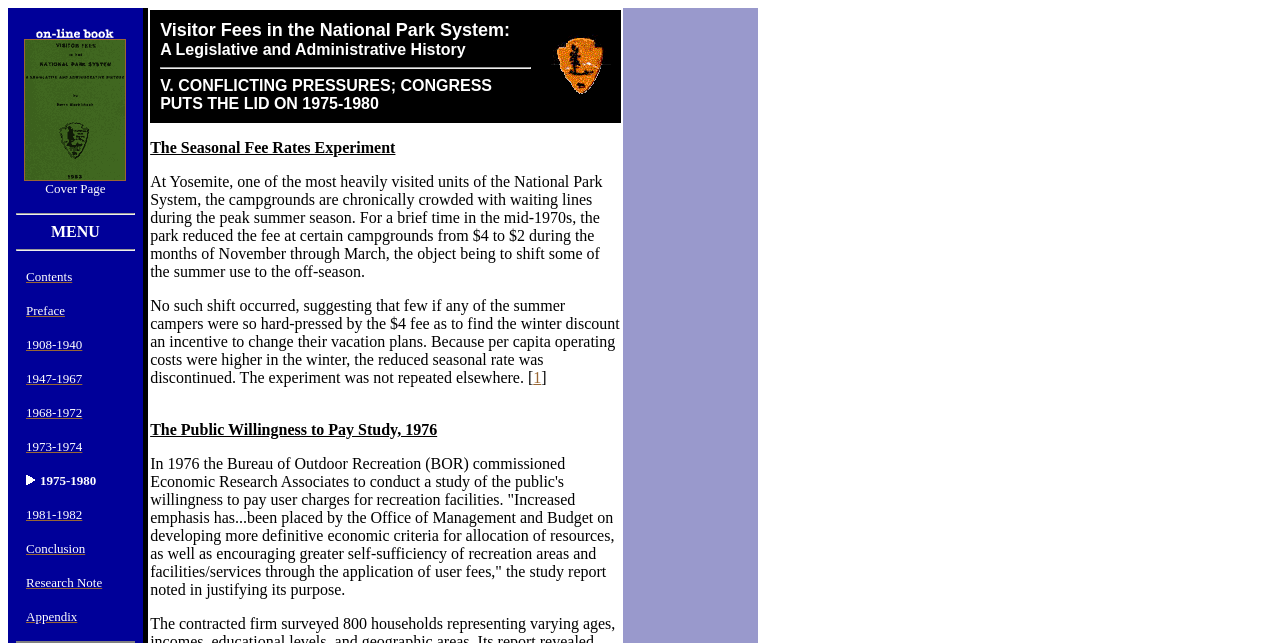Please provide a brief answer to the following inquiry using a single word or phrase:
What is the title of the webpage?

National Park Service: History of Visitor Fees